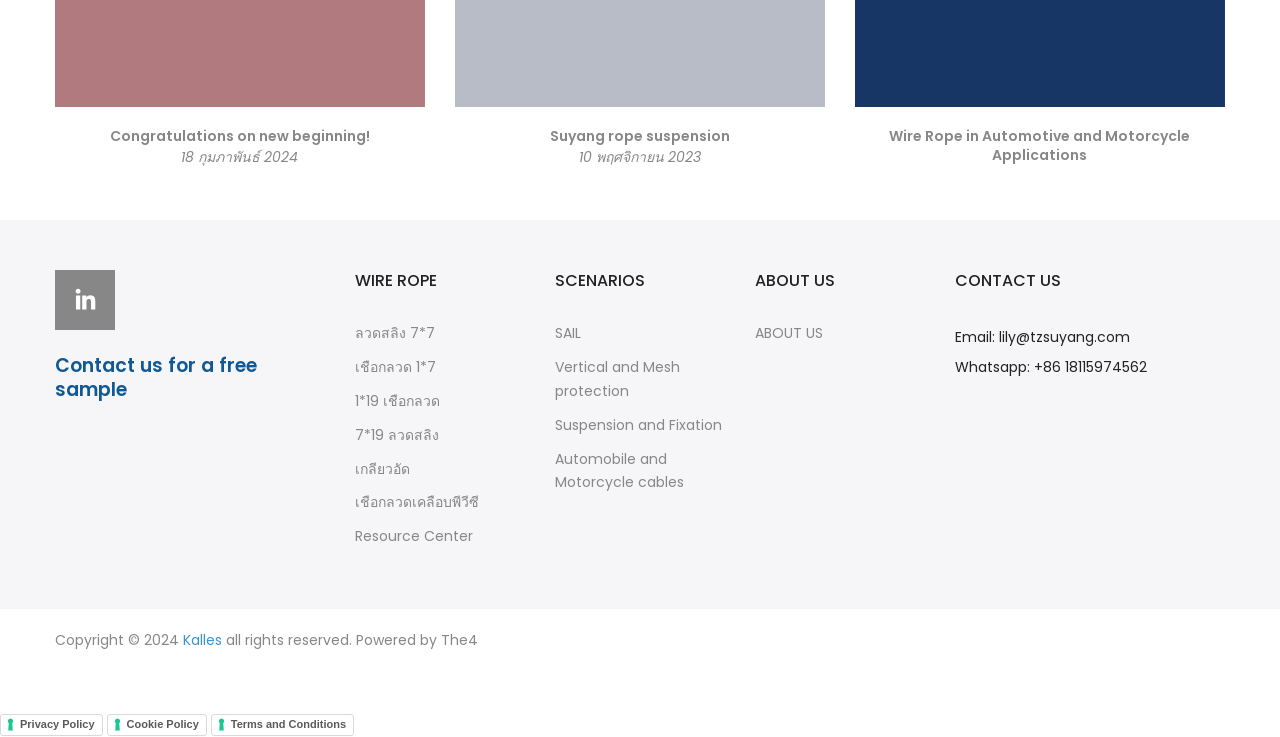Carefully examine the image and provide an in-depth answer to the question: What type of wire rope is mentioned?

In the 'WIRE ROPE' section, there are several types of wire ropes mentioned, including 'ลวดสลิง 7*7', which translates to '7*7 wire rope'.